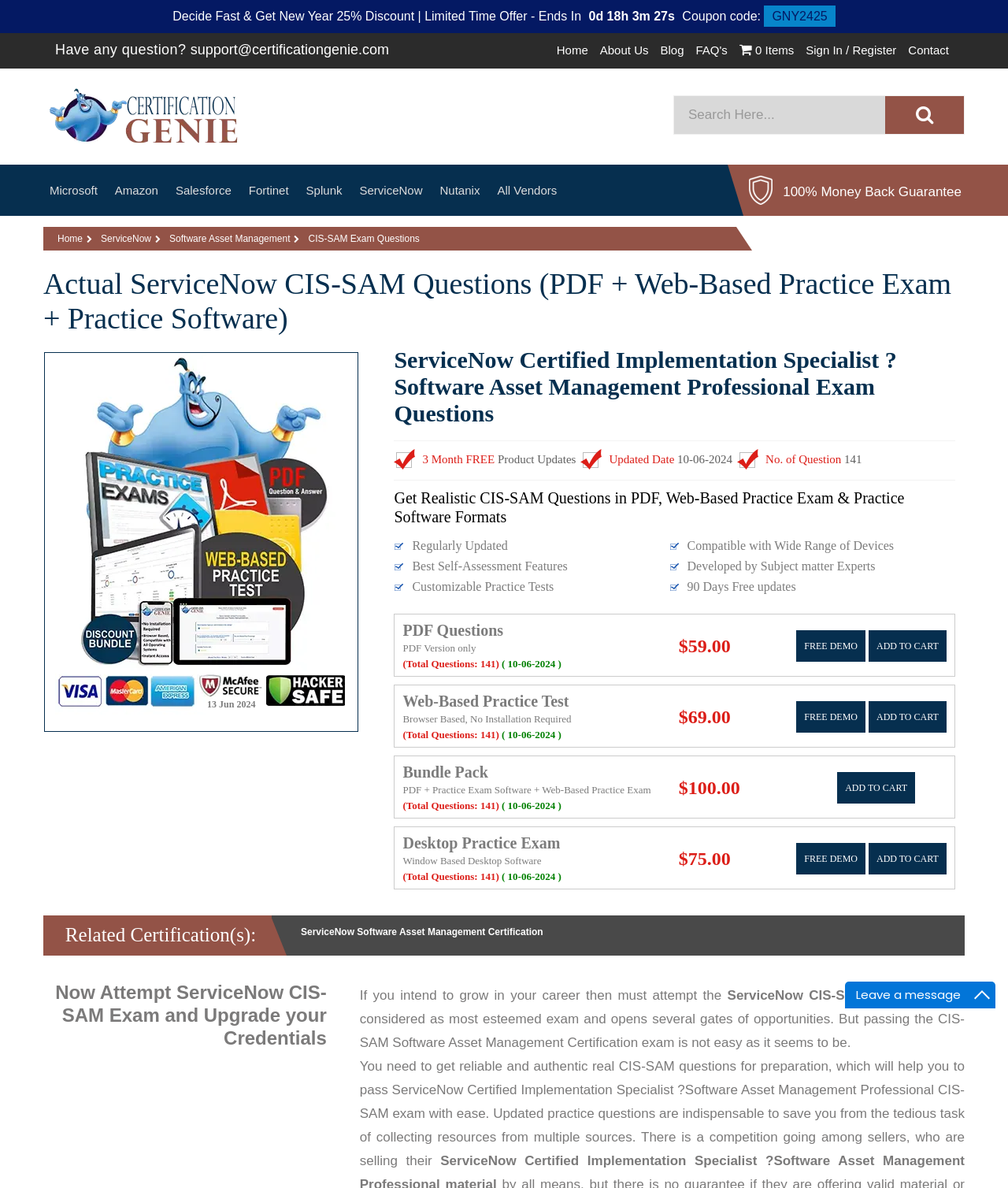Look at the image and answer the question in detail:
What is the name of the company that provides the CIS-SAM exam questions?

The webpage has a logo and a link that says 'CertificationGenie', which indicates that the company providing the CIS-SAM exam questions is CertificationGenie.